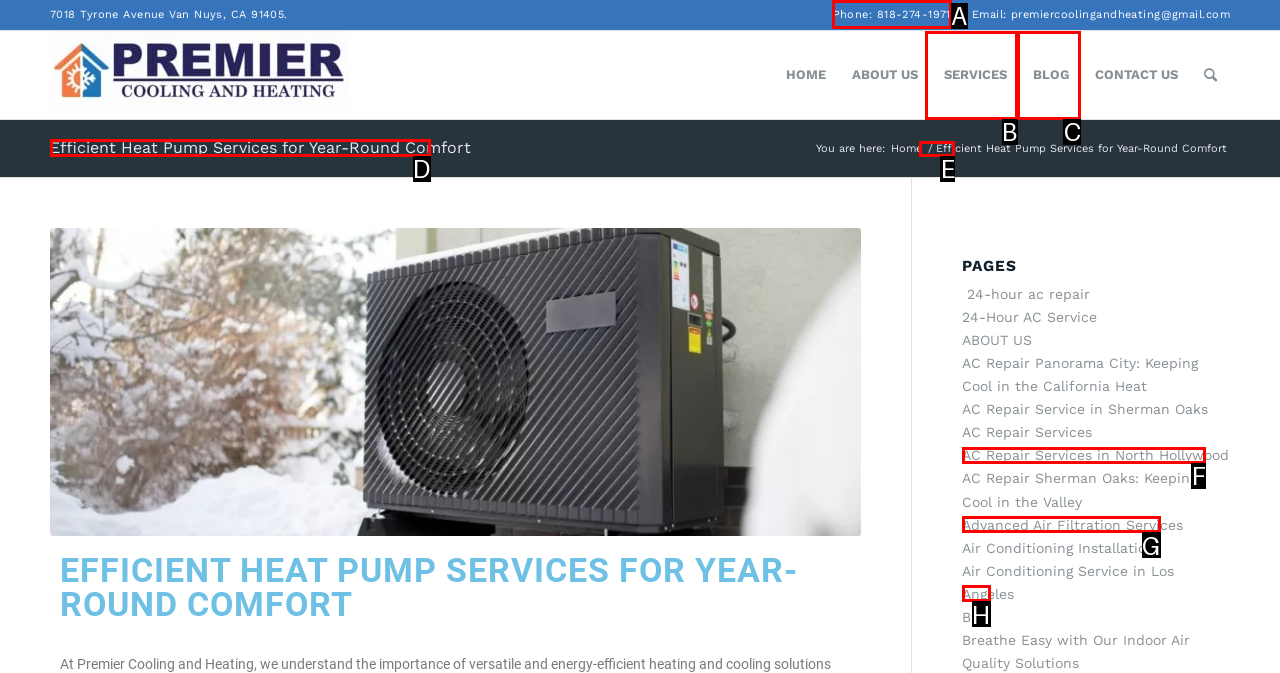Choose the UI element you need to click to carry out the task: Read about the 'best manual espresso machine'.
Respond with the corresponding option's letter.

None